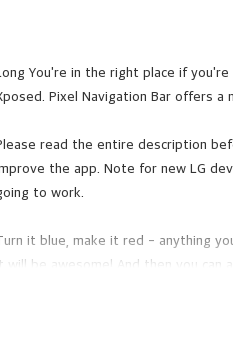What can users change in the app?
Provide a thorough and detailed answer to the question.

According to the caption, the app's tagline emphasizes the app's versatility, encouraging users to personalize their navigation bar experience by changing colors and styles, which implies that users have the ability to customize these aspects of the app.